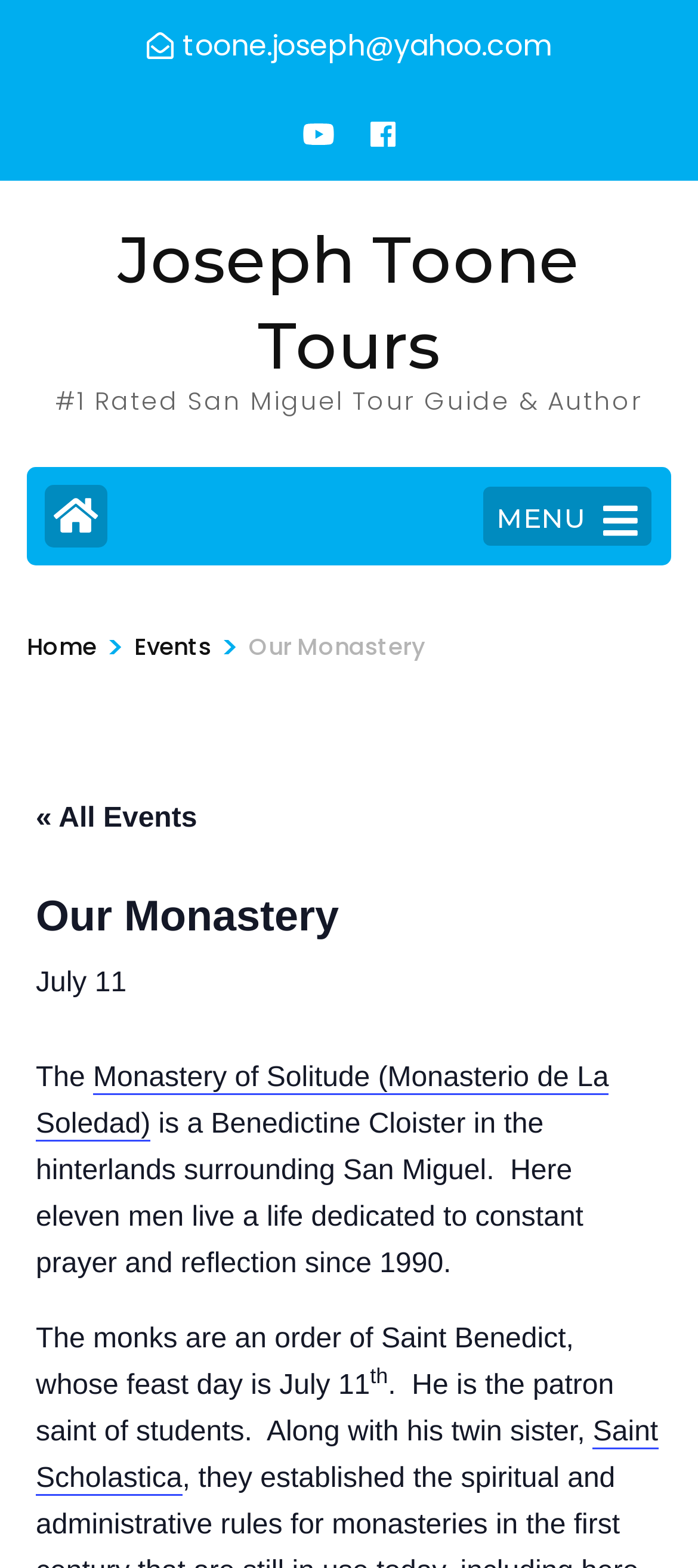Identify the bounding box coordinates of the region I need to click to complete this instruction: "Read about the Monastery of Solitude".

[0.051, 0.678, 0.872, 0.728]